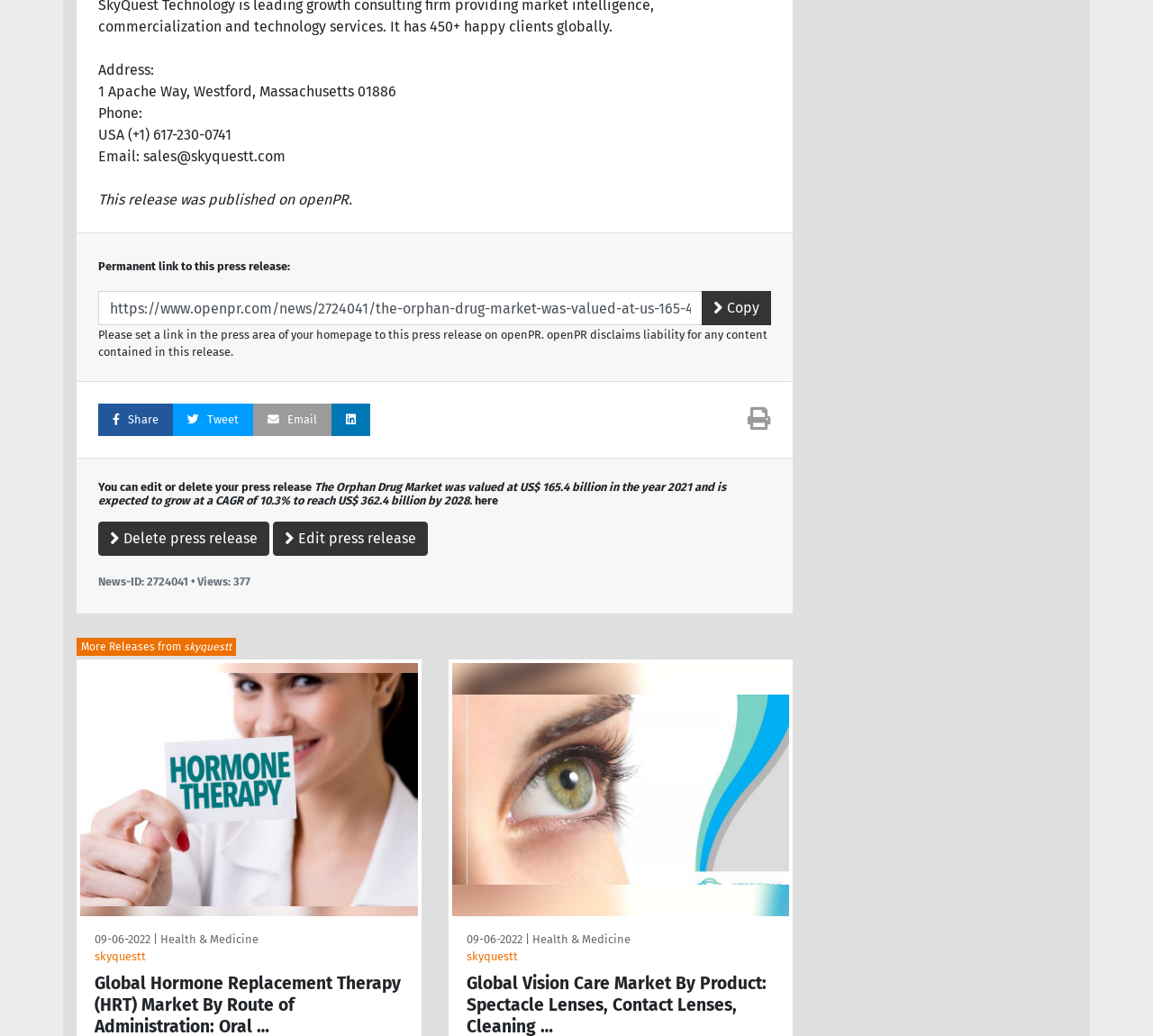Identify the bounding box of the HTML element described as: "Tweet".

[0.15, 0.39, 0.22, 0.42]